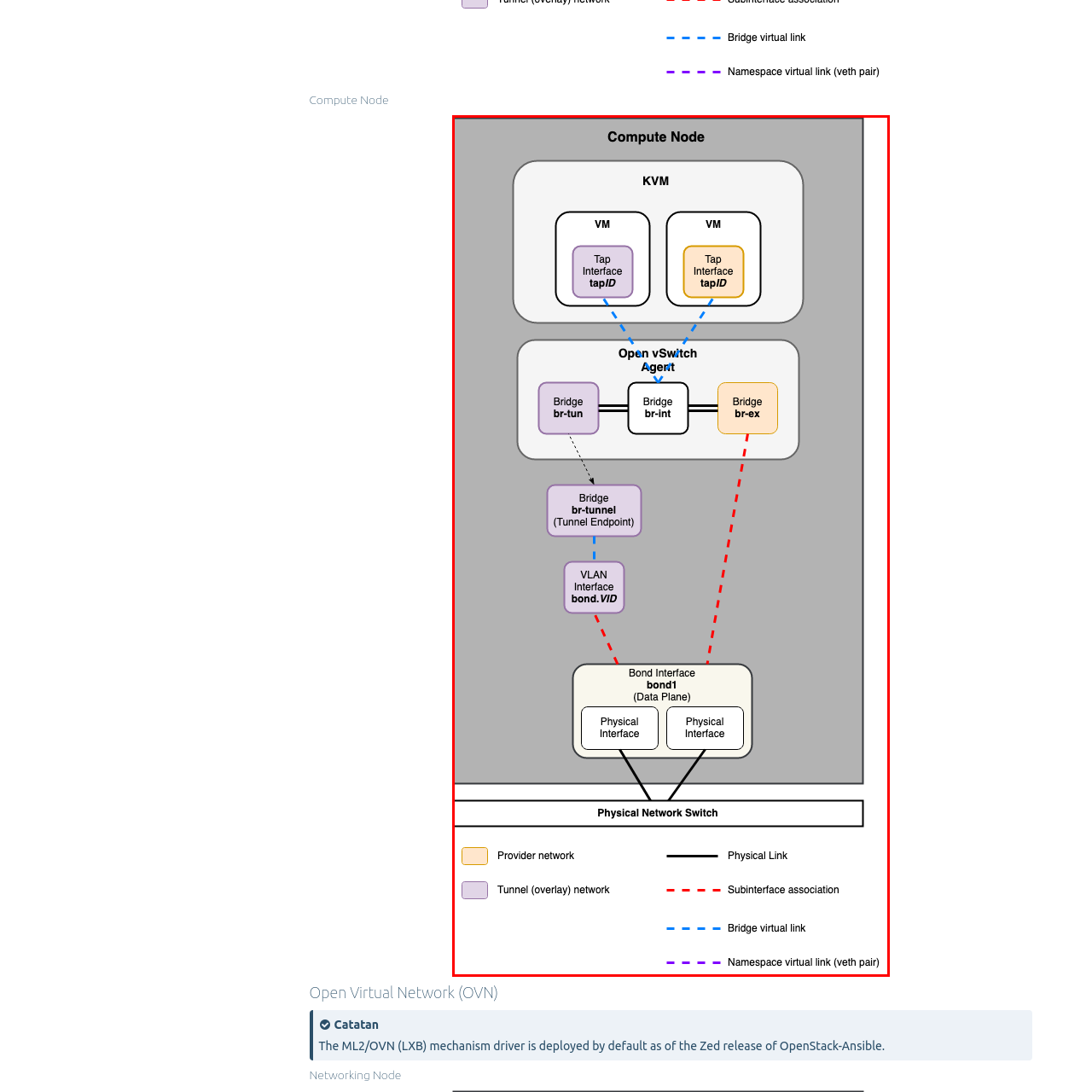Thoroughly describe the scene within the red-bordered area of the image.

This diagram illustrates the architecture of a Compute Node within a networking environment, specifically focusing on the integration of Open vSwitch. 

At the top of the diagram, two Virtual Machines (VMs) are depicted within the KVM framework, each linked to tap interfaces labeled "tap/I" and "tap/D". Below the VMs, the Open vSwitch Agent is central to managing data flow between various network components. It facilitates connections through multiple bridges: "br-tun", "br-int", and "br-ex". The "br-tun" bridge serves as a tunnel endpoint for overlay networks, while "br-int" acts as the internal bridge facilitating communication between VMs. The "br-ex" bridge connects to external networks.

Additionally, a VLAN interface is shown as "bond.V/D", which indicates the VLAN tagging used for networking. The "bond1" interface represents a data plane component, combining physical interfaces required for network connectivity.

The bottom of the diagram highlights a Physical Network Switch, illustrating the connections of the provider network and the overlay/tunnel network, using various line styles to distinguish between physical links and virtual associations. The use of different colors and line types clarifies the relationships between infrastructure elements, emphasizing the layered design typical in modern networking solutions.